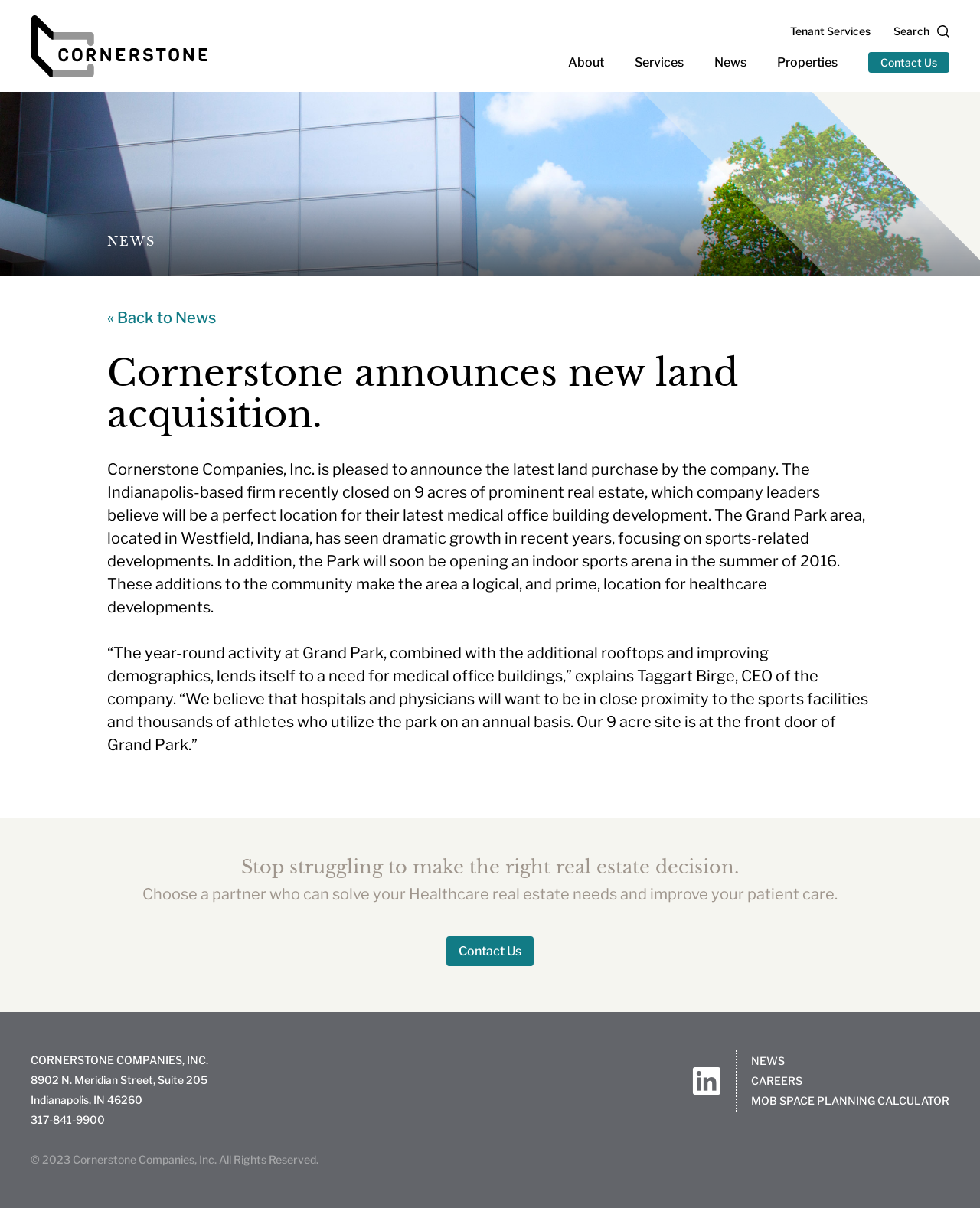Analyze the image and answer the question with as much detail as possible: 
What is the company's latest land purchase location?

Based on the article, Cornerstone Companies, Inc. recently closed on 9 acres of prominent real estate in Westfield, Indiana, which will be used for a medical office building development.